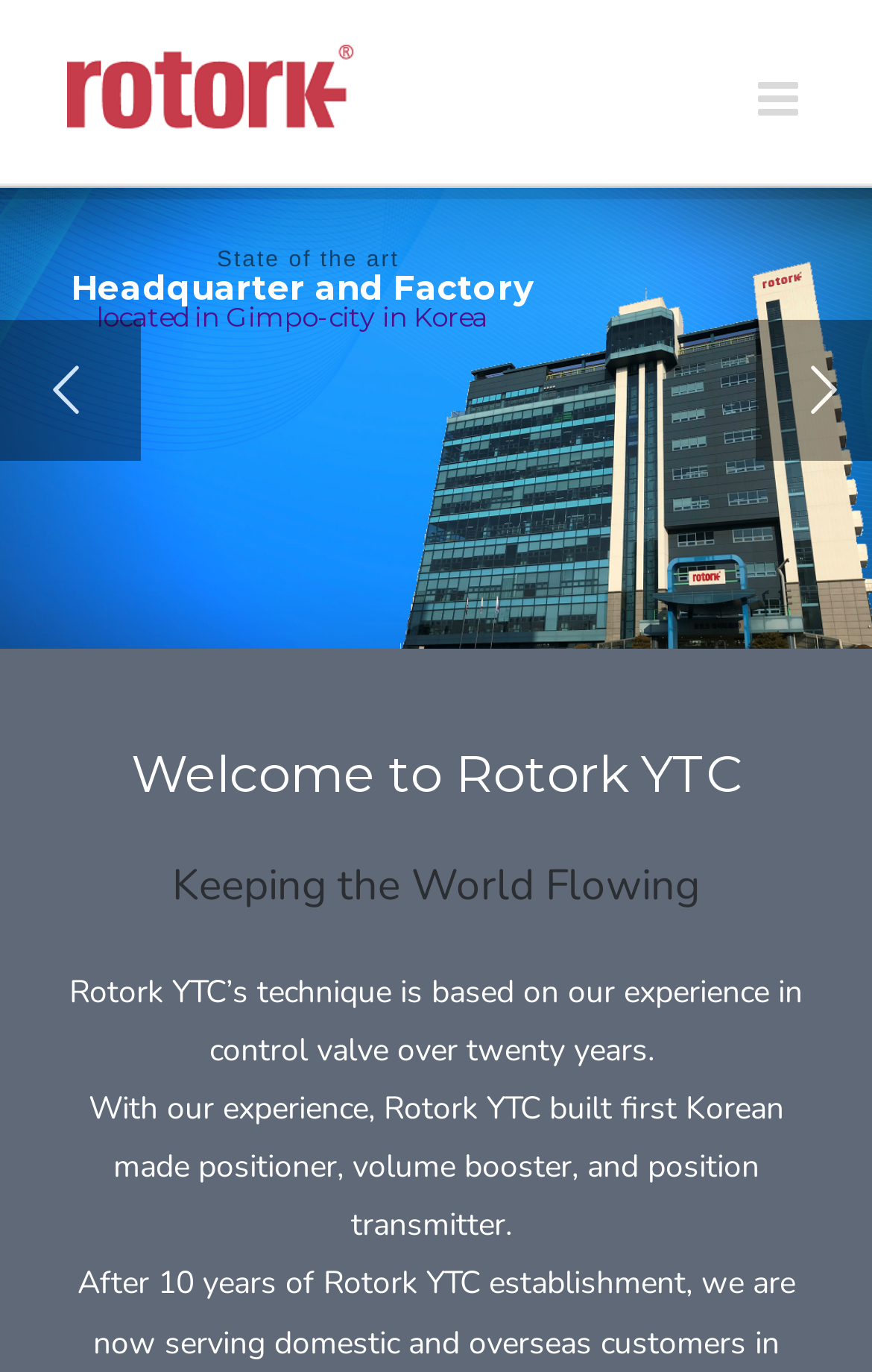Respond with a single word or phrase to the following question:
How long has Rotork YTC been in business?

over twenty years